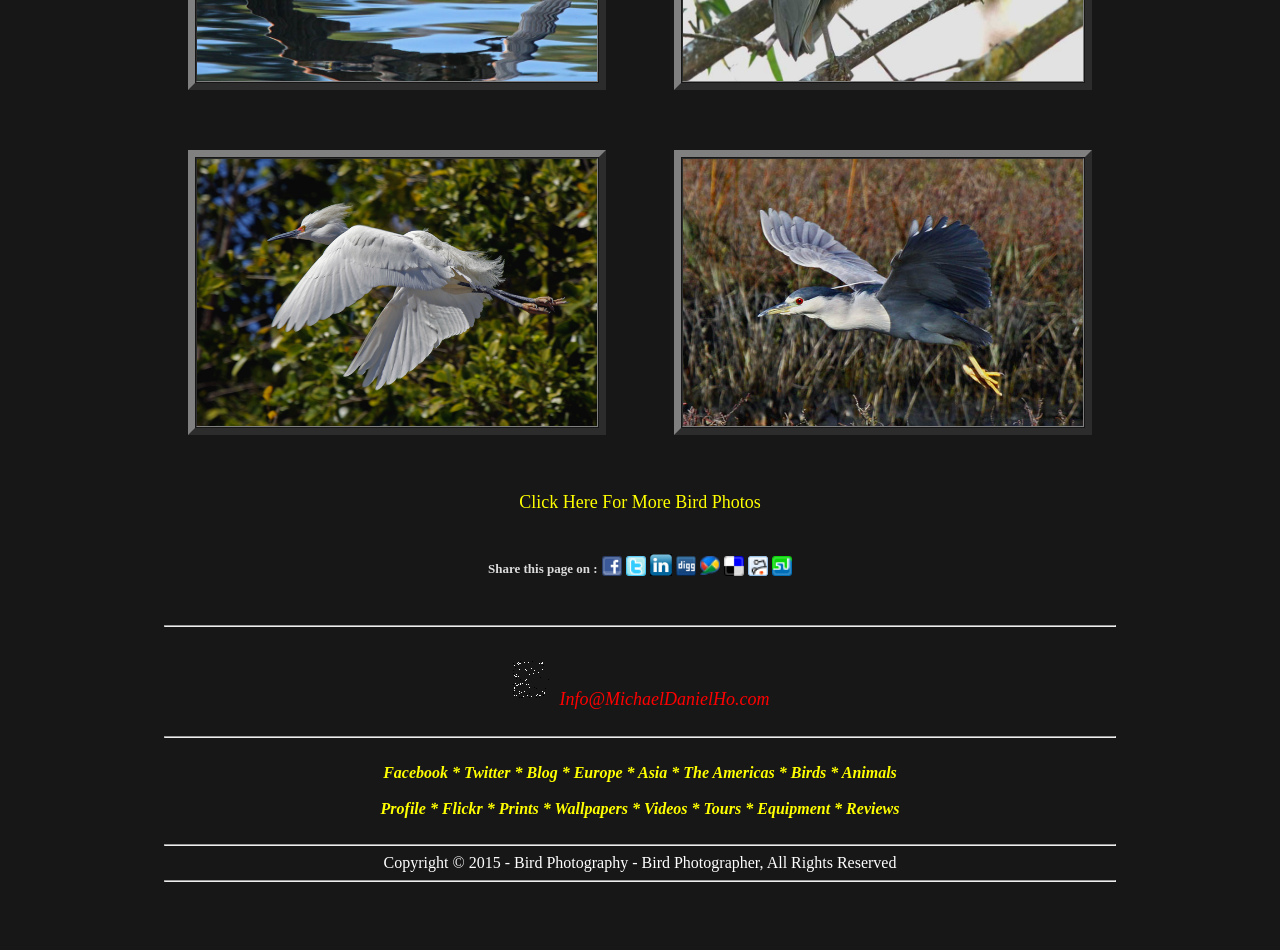Respond with a single word or phrase to the following question:
What is the main topic of this webpage?

Bird Photography